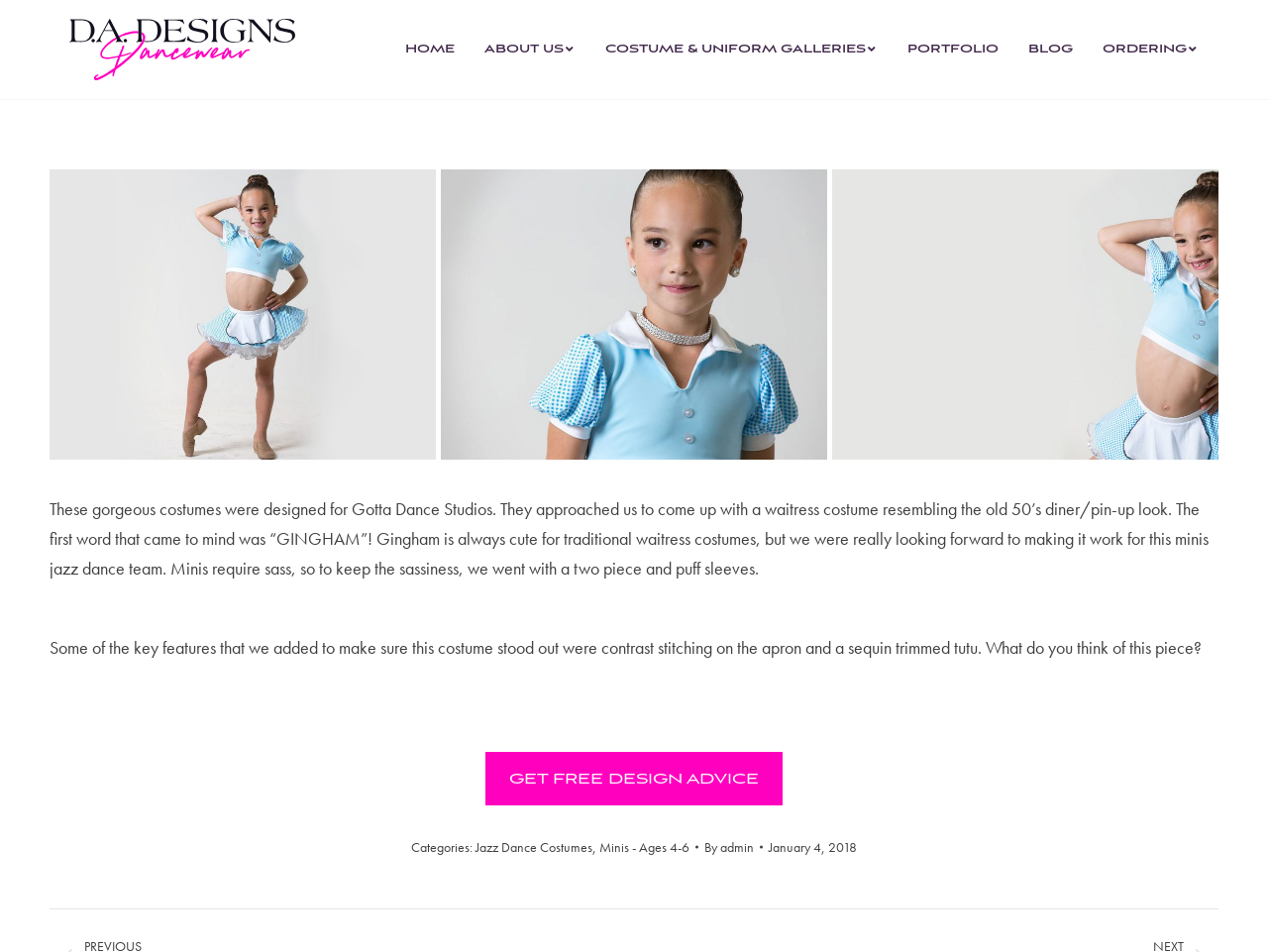What is the author of the blog post on this page?
Examine the screenshot and reply with a single word or phrase.

admin